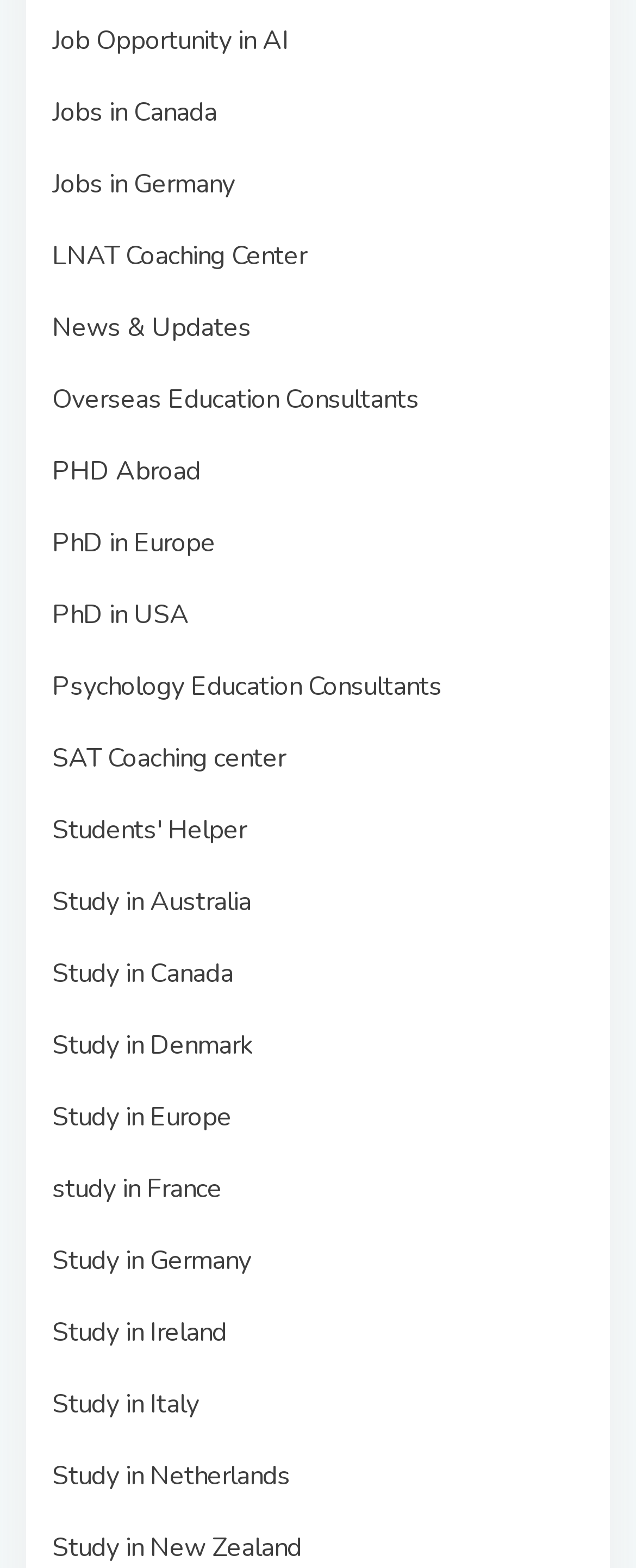Locate the bounding box coordinates for the element described below: "PHD Abroad". The coordinates must be four float values between 0 and 1, formatted as [left, top, right, bottom].

[0.082, 0.289, 0.315, 0.312]